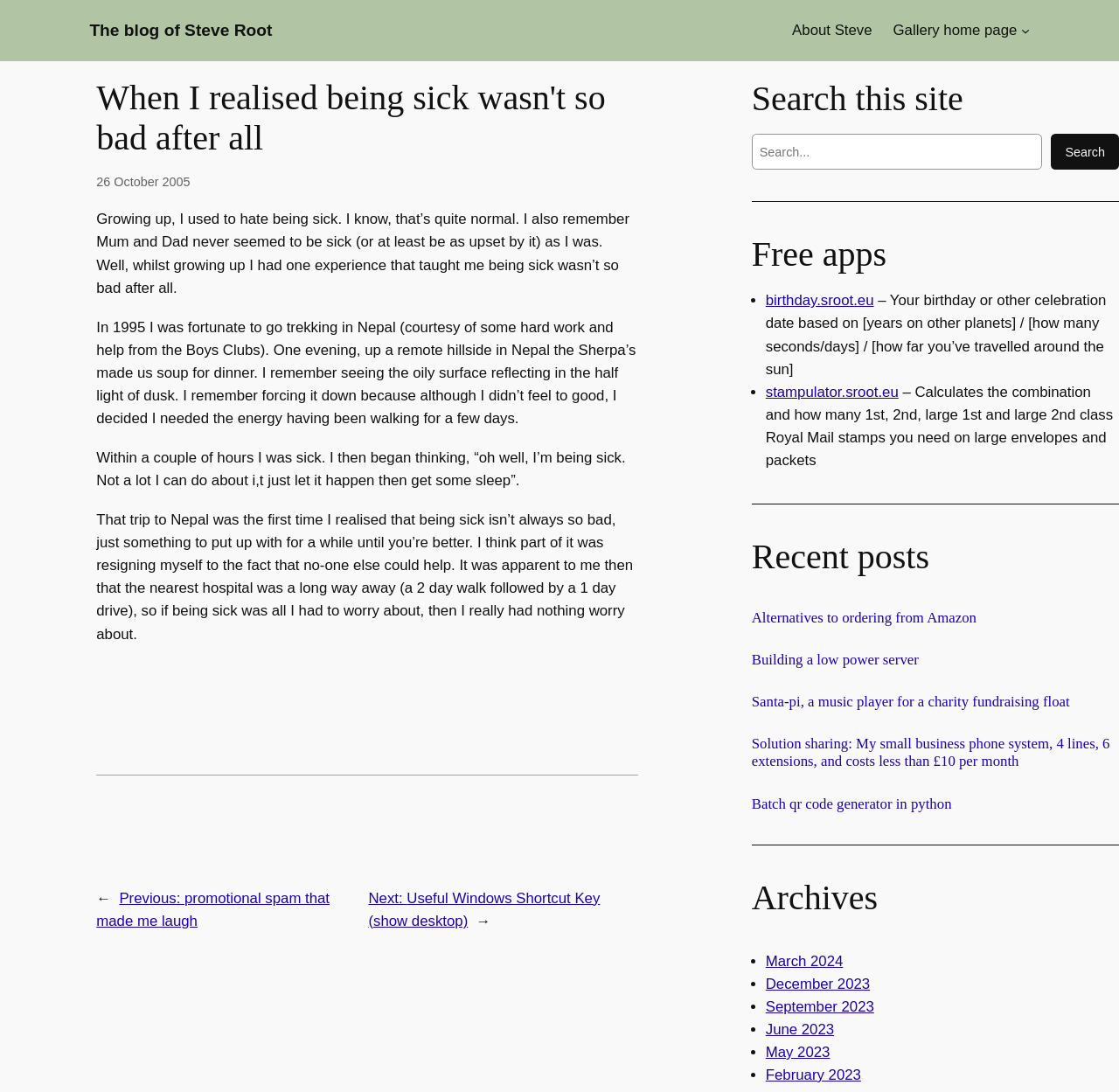What is the date of the blog post?
Refer to the screenshot and deliver a thorough answer to the question presented.

The date of the blog post can be found below the title of the blog post, where it says '26 October 2005'. This date is likely the publication date of the blog post.